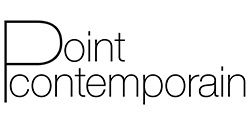Describe the image with as much detail as possible.

The image features the logo of "Point contemporain," a contemporary art space known for showcasing innovative exhibitions. The logo is presented in a minimalist style, emphasizing sleek typography that combines both modern and artistic elements. The words "Point" and "contemporain" are likely rendered in a sophisticated font, reflecting the venue's commitment to contemporary artistic expressions. This logo could serve as a visual anchor for the gallery's identity, representing its exhibitions, programs, and contributions to the contemporary art scene. The linked context suggests an association with the exhibition "The Beige Pimpernel," highlighting the gallery's active role in promoting contemporary arts in Brussels.